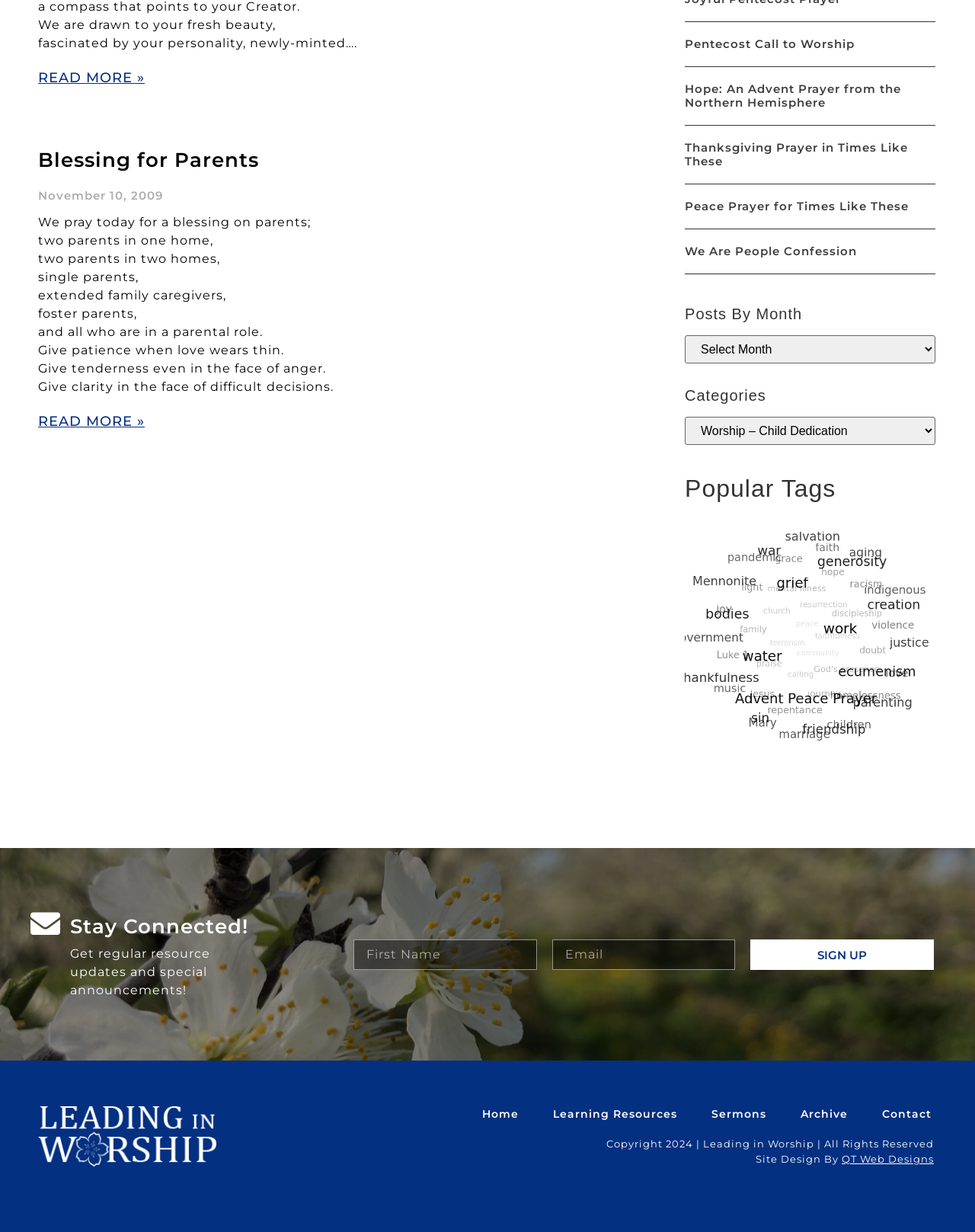Locate the bounding box coordinates of the element that needs to be clicked to carry out the instruction: "Sign up for regular resource updates and special announcements". The coordinates should be given as four float numbers ranging from 0 to 1, i.e., [left, top, right, bottom].

[0.77, 0.763, 0.958, 0.788]